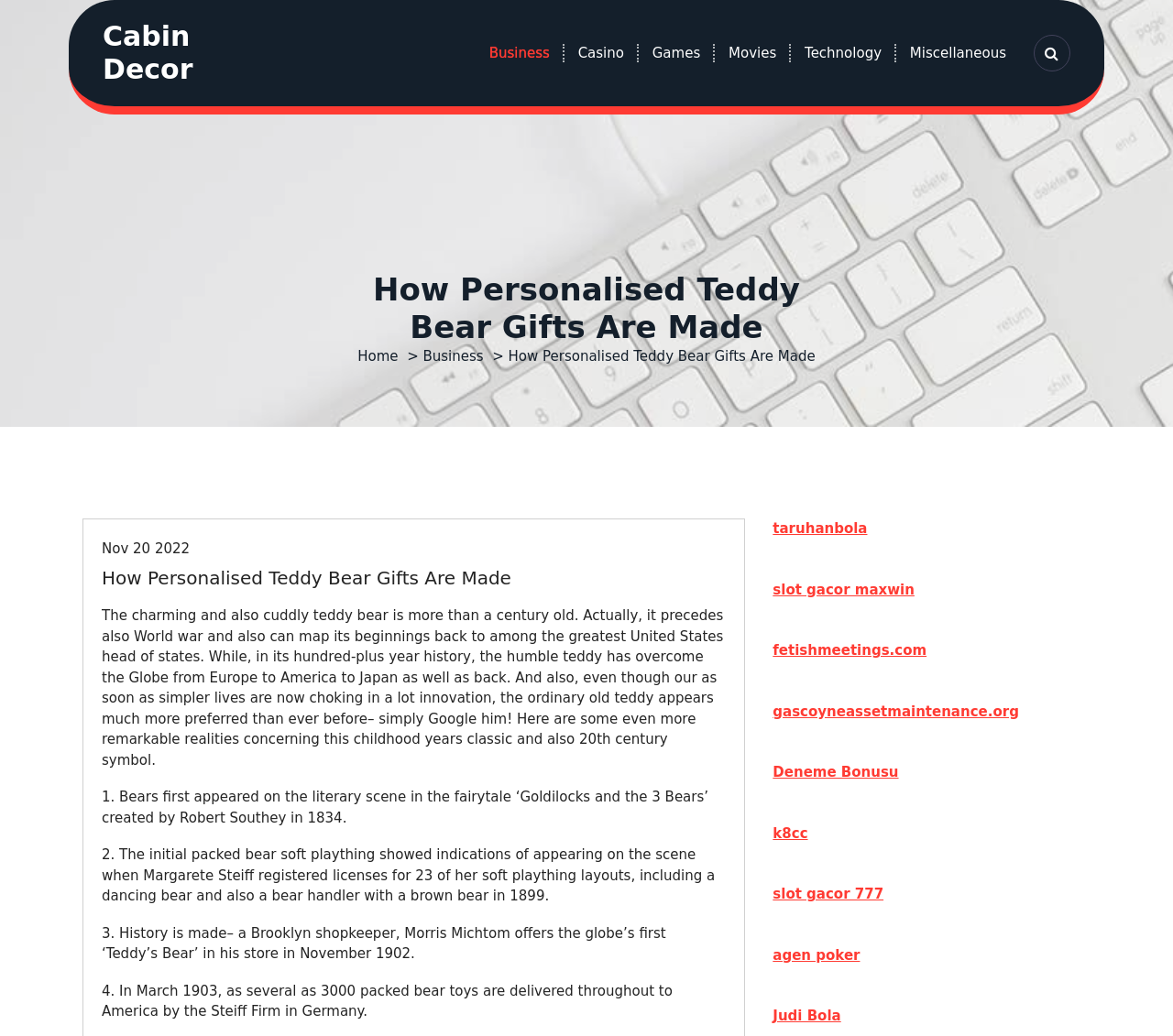Please find and report the bounding box coordinates of the element to click in order to perform the following action: "Click on the 'Business' link". The coordinates should be expressed as four float numbers between 0 and 1, in the format [left, top, right, bottom].

[0.404, 0.032, 0.481, 0.071]